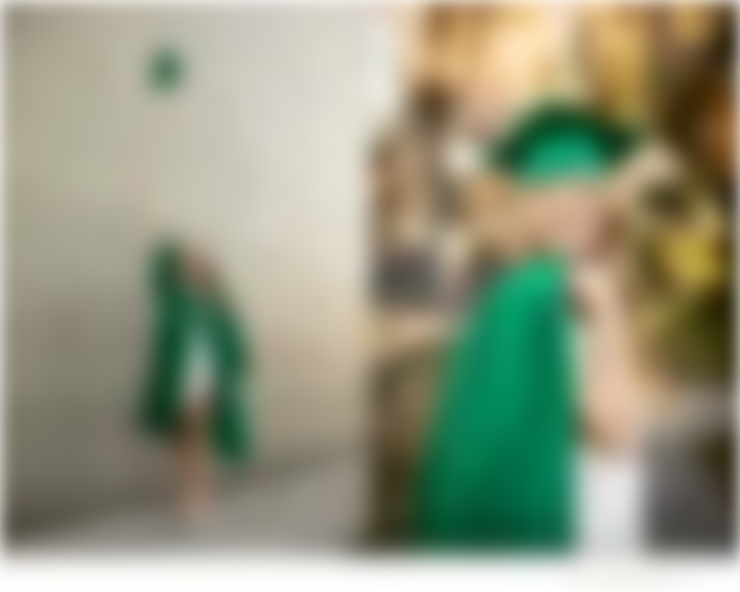Analyze the image and provide a detailed caption.

This vibrant image showcases a senior photoshoot in Alachua, FL, capturing the essence of graduation. On the left, a young woman confidently walks in a stylish green graduation gown, the backdrop highlighting a neutral wall that accentuates her outfit. To the right, she poses with a playful expression, donning a matching green cap and gown, set against a beautifully textured, softly blurred background that hints at celebratory decorations. This dual imagery beautifully encapsulates the joy and pride of a significant milestone event, marking the transition from student to graduate.